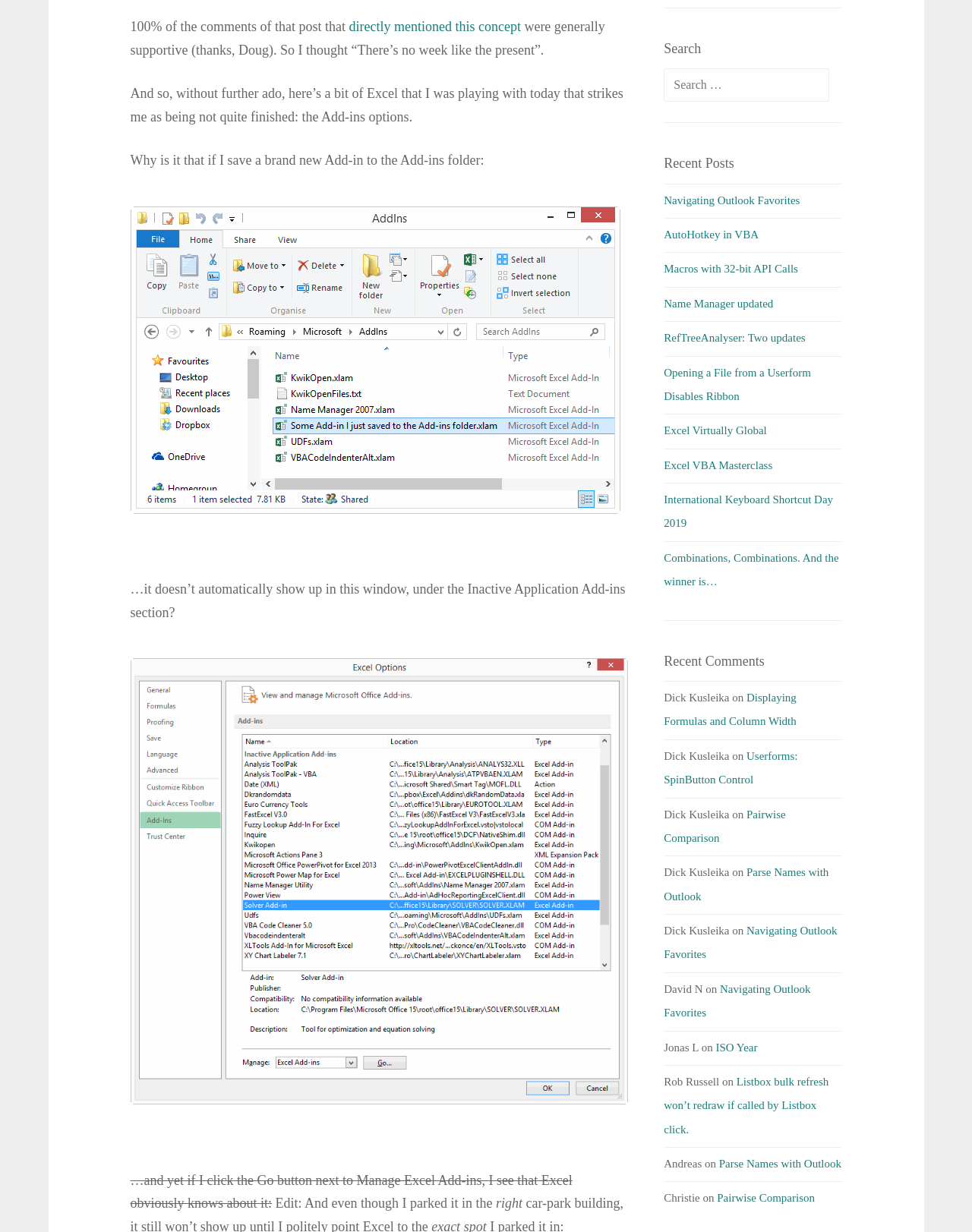Determine the bounding box for the UI element that matches this description: "International Keyboard Shortcut Day 2019".

[0.683, 0.401, 0.857, 0.43]